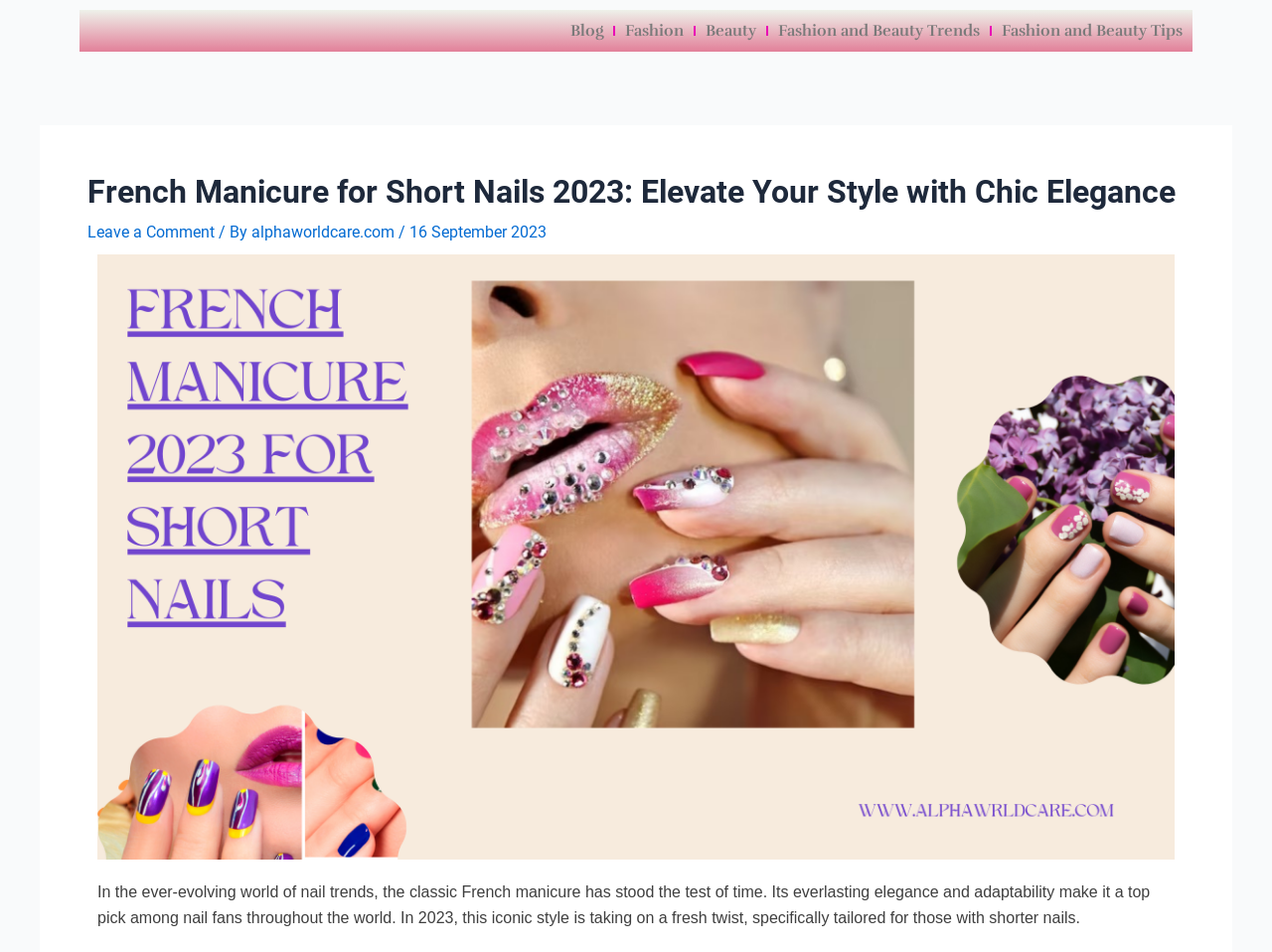Predict the bounding box for the UI component with the following description: "parent_node: WEBSITE name="url"".

None